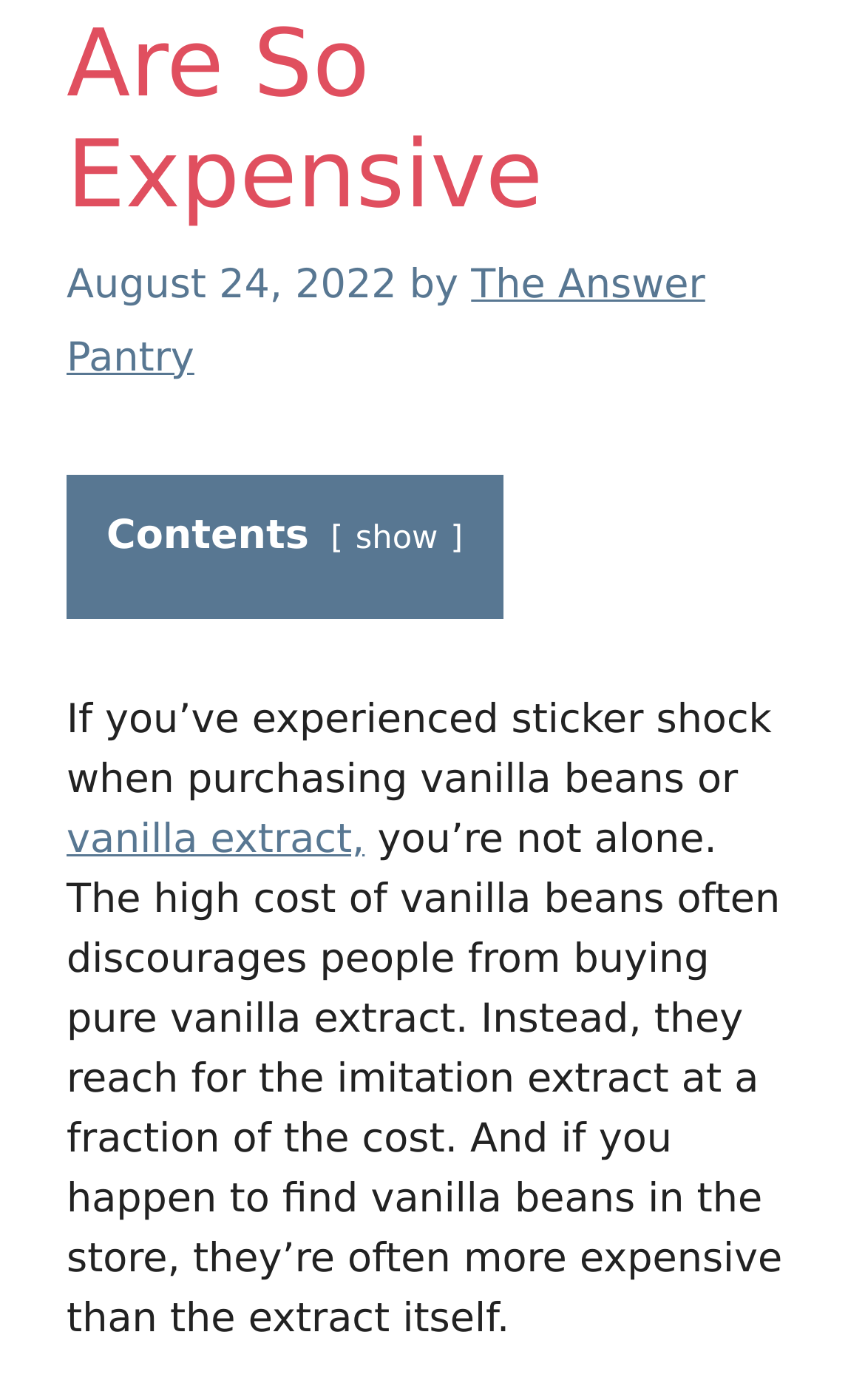Refer to the image and provide a thorough answer to this question:
What is the tone of the content?

I analyzed the text on the webpage and found that it provides information and explanations about the high cost of vanilla beans and its effects, indicating that the tone of the content is informative and educational.